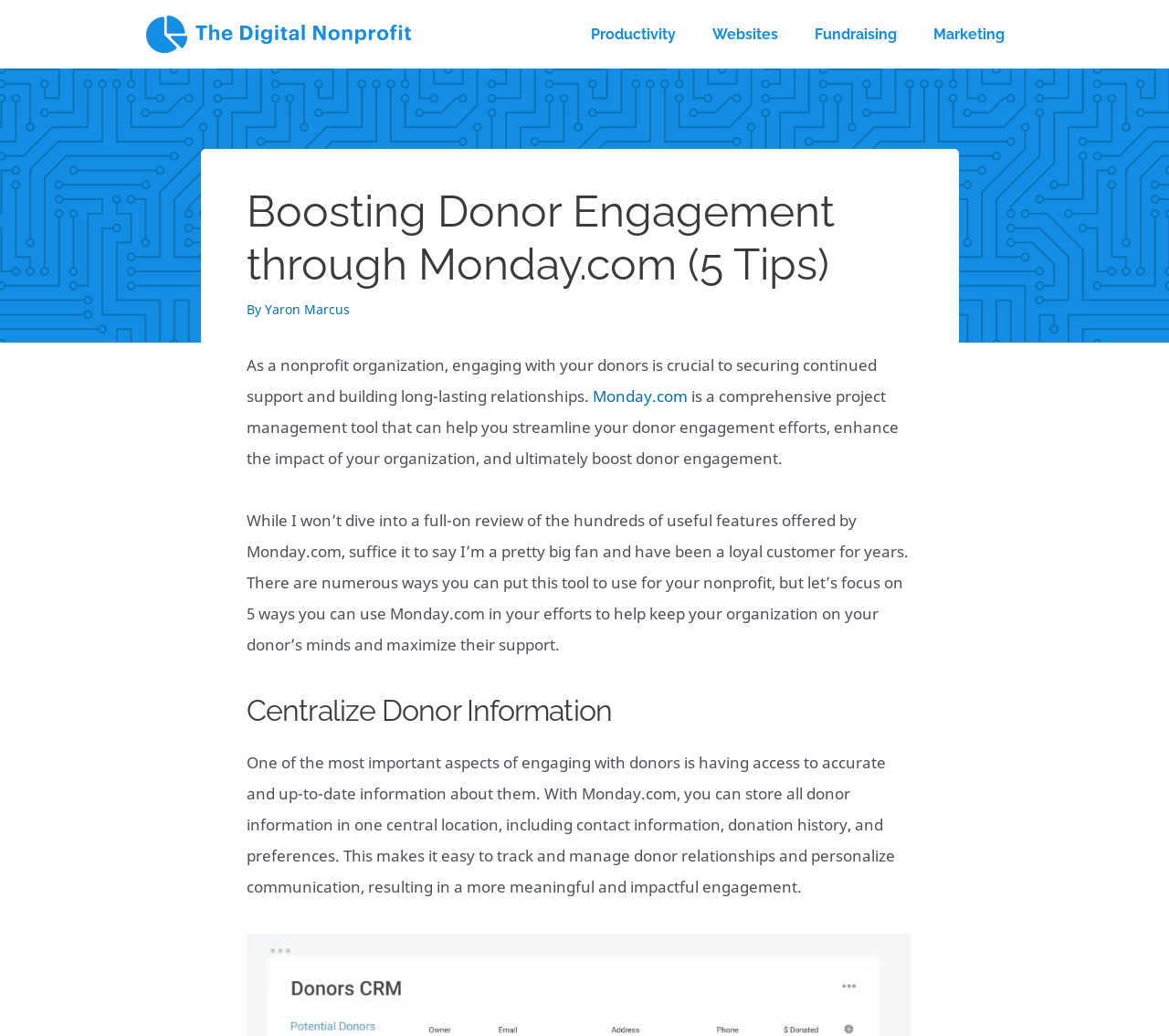Identify the bounding box coordinates necessary to click and complete the given instruction: "Explore Centralize Donor Information".

[0.211, 0.667, 0.781, 0.704]